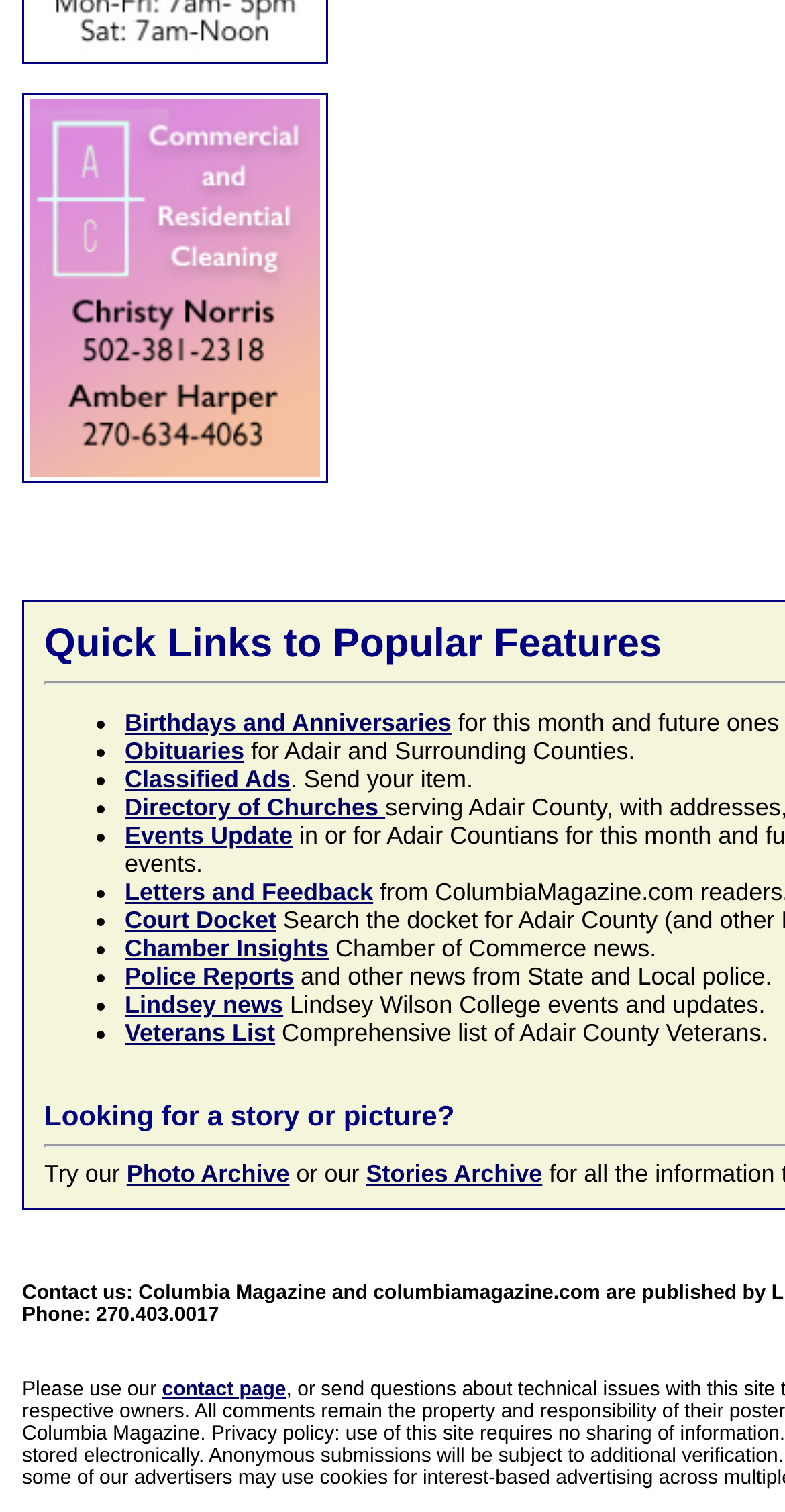Show me the bounding box coordinates of the clickable region to achieve the task as per the instruction: "View birthdays and anniversaries".

[0.159, 0.469, 0.575, 0.487]